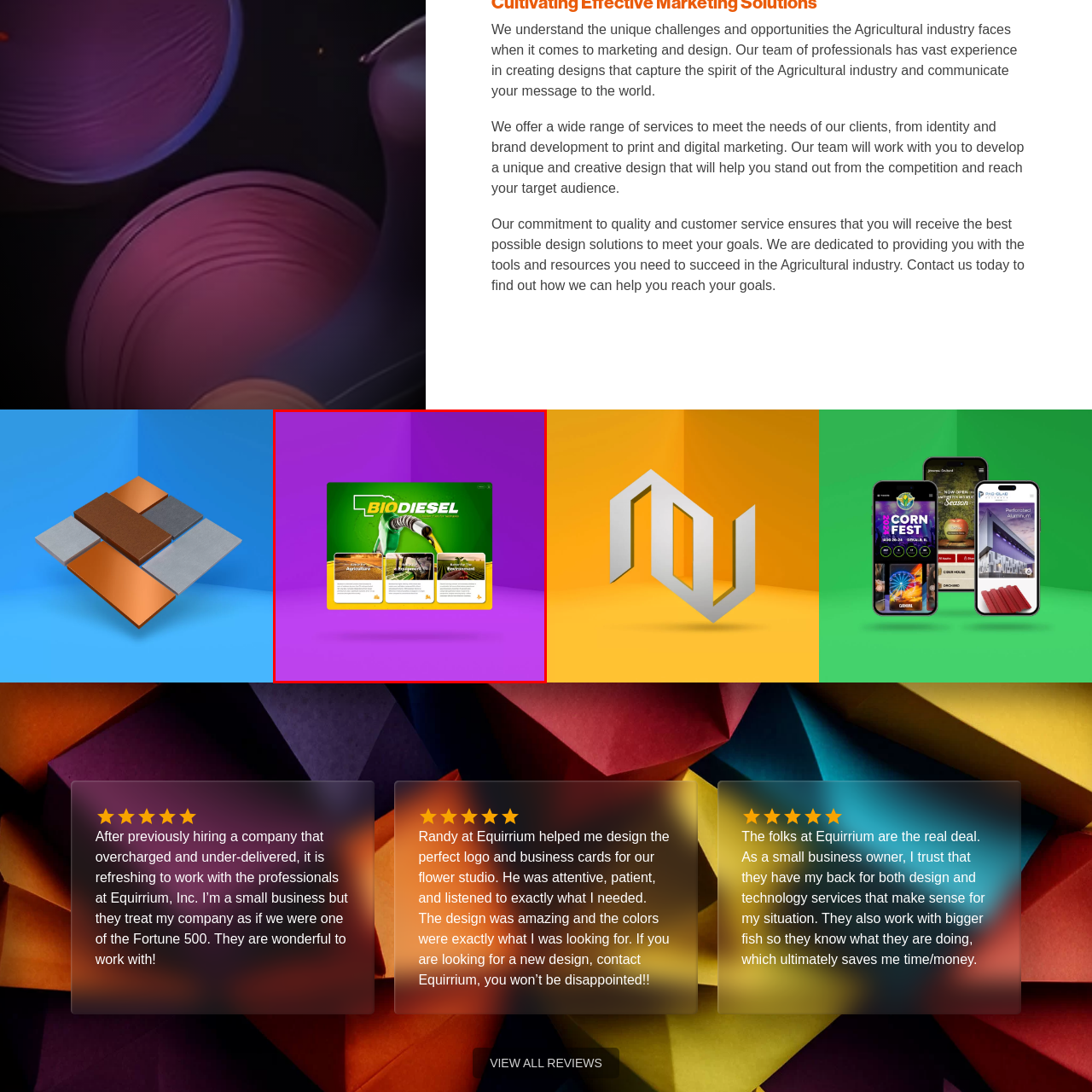What is the central image in the design?  
Carefully review the image highlighted by the red outline and respond with a comprehensive answer based on the image's content.

The central image in the design is a fuel pump with a nozzle, which indicates the connection to biofuels and highlights the focus on biodiesel in the project.